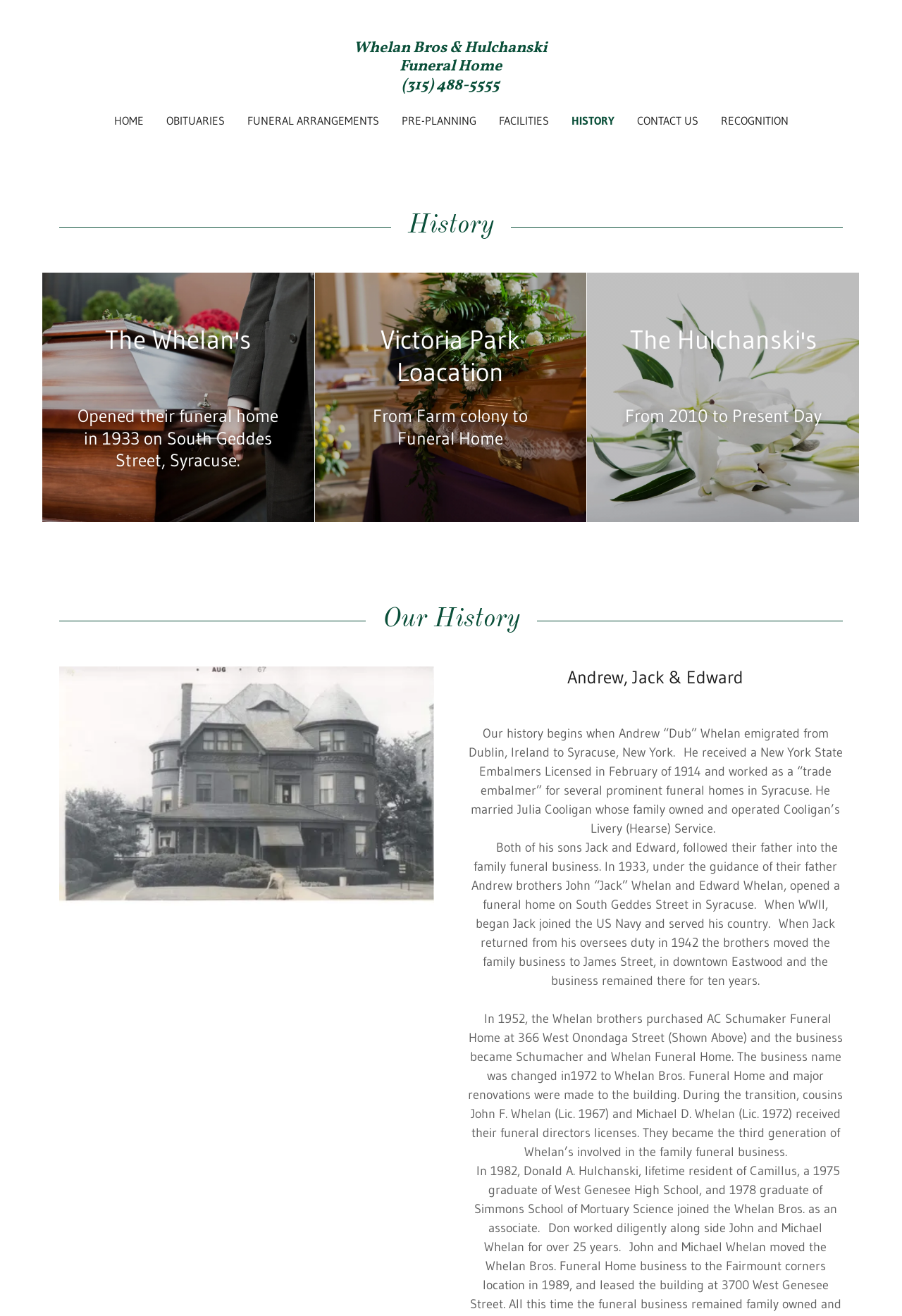Please predict the bounding box coordinates of the element's region where a click is necessary to complete the following instruction: "View OBITUARIES". The coordinates should be represented by four float numbers between 0 and 1, i.e., [left, top, right, bottom].

[0.179, 0.082, 0.254, 0.101]